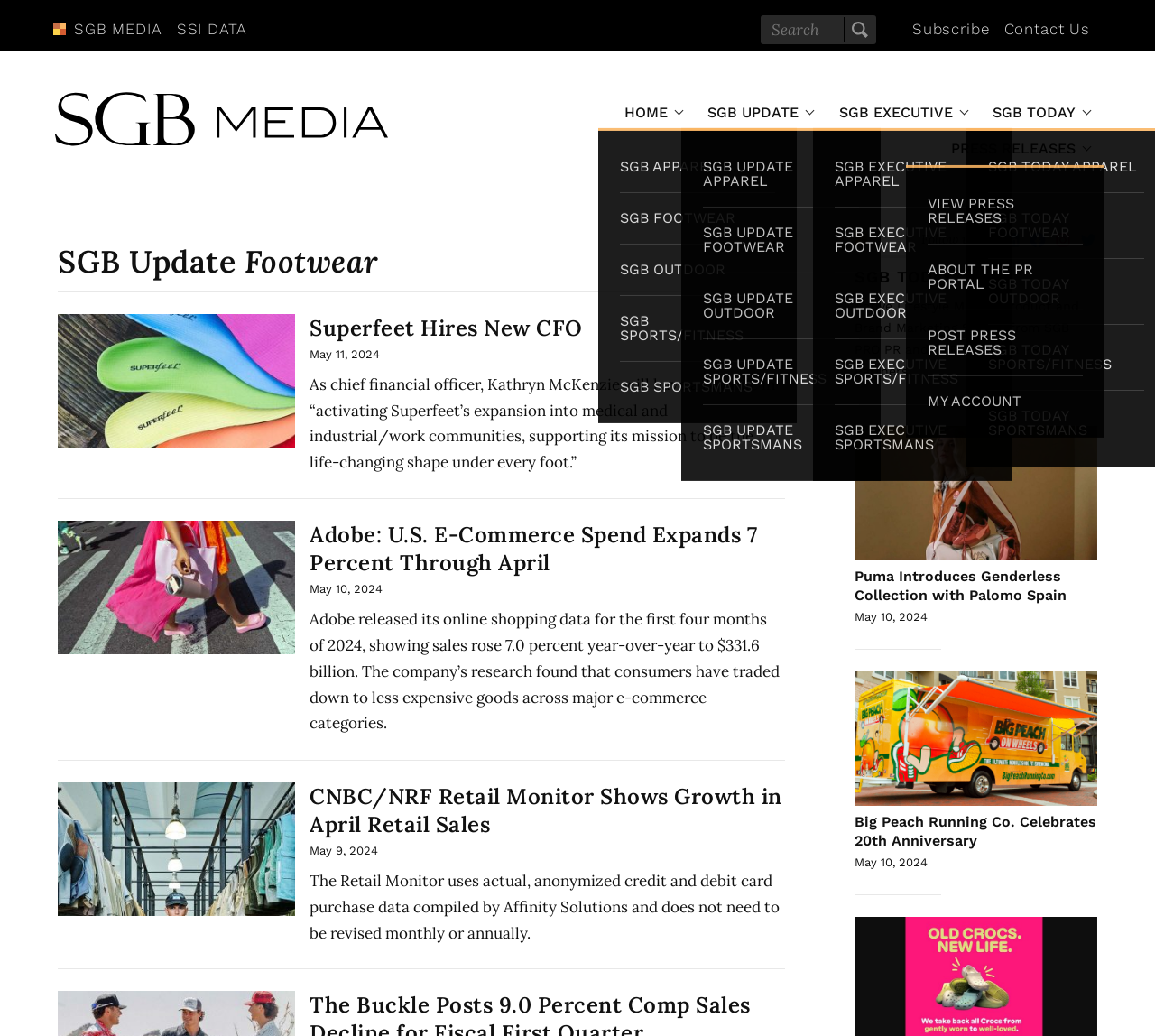Please identify the bounding box coordinates of the clickable area that will fulfill the following instruction: "Leave a reply". The coordinates should be in the format of four float numbers between 0 and 1, i.e., [left, top, right, bottom].

None